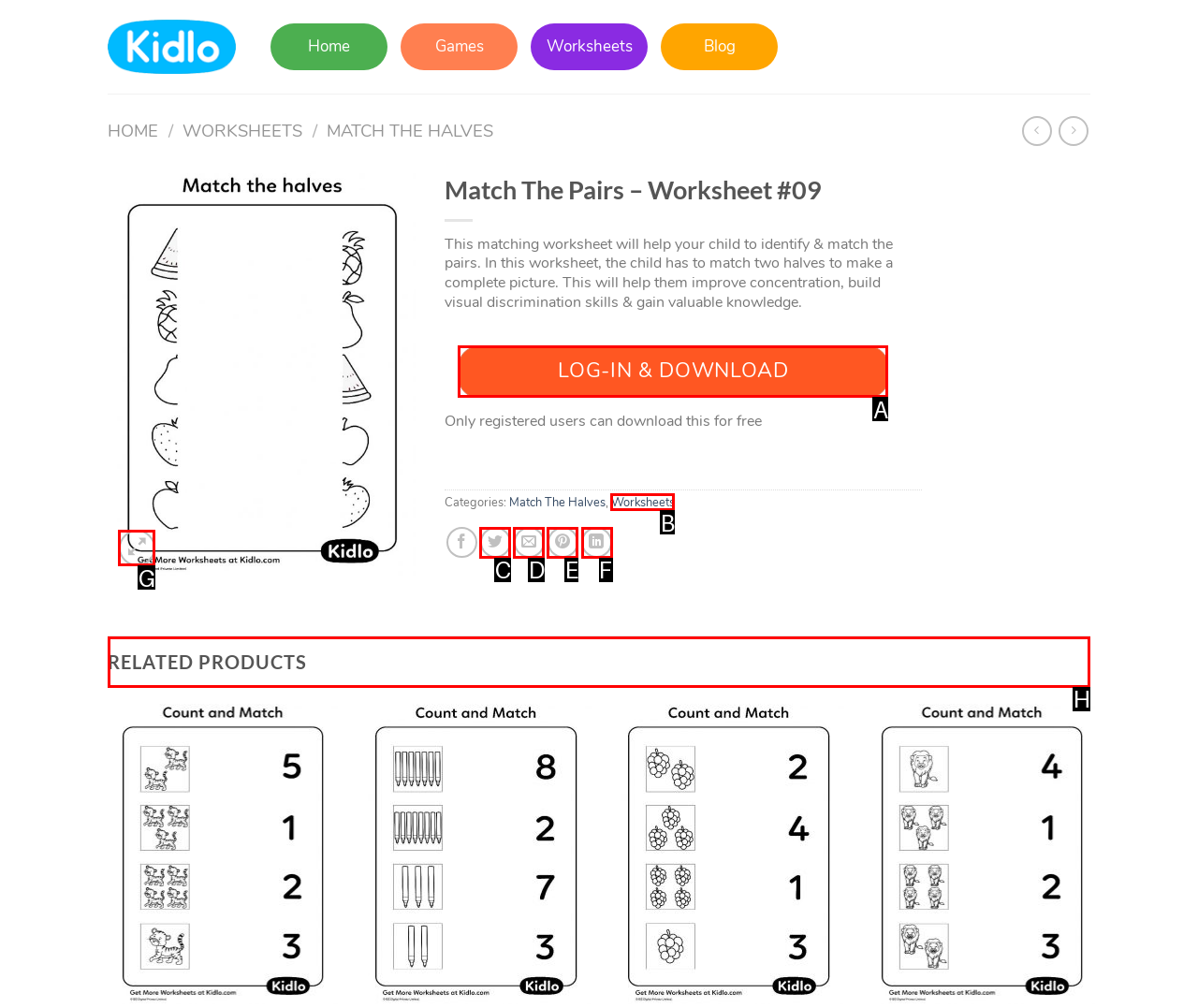For the task: view related products, identify the HTML element to click.
Provide the letter corresponding to the right choice from the given options.

H